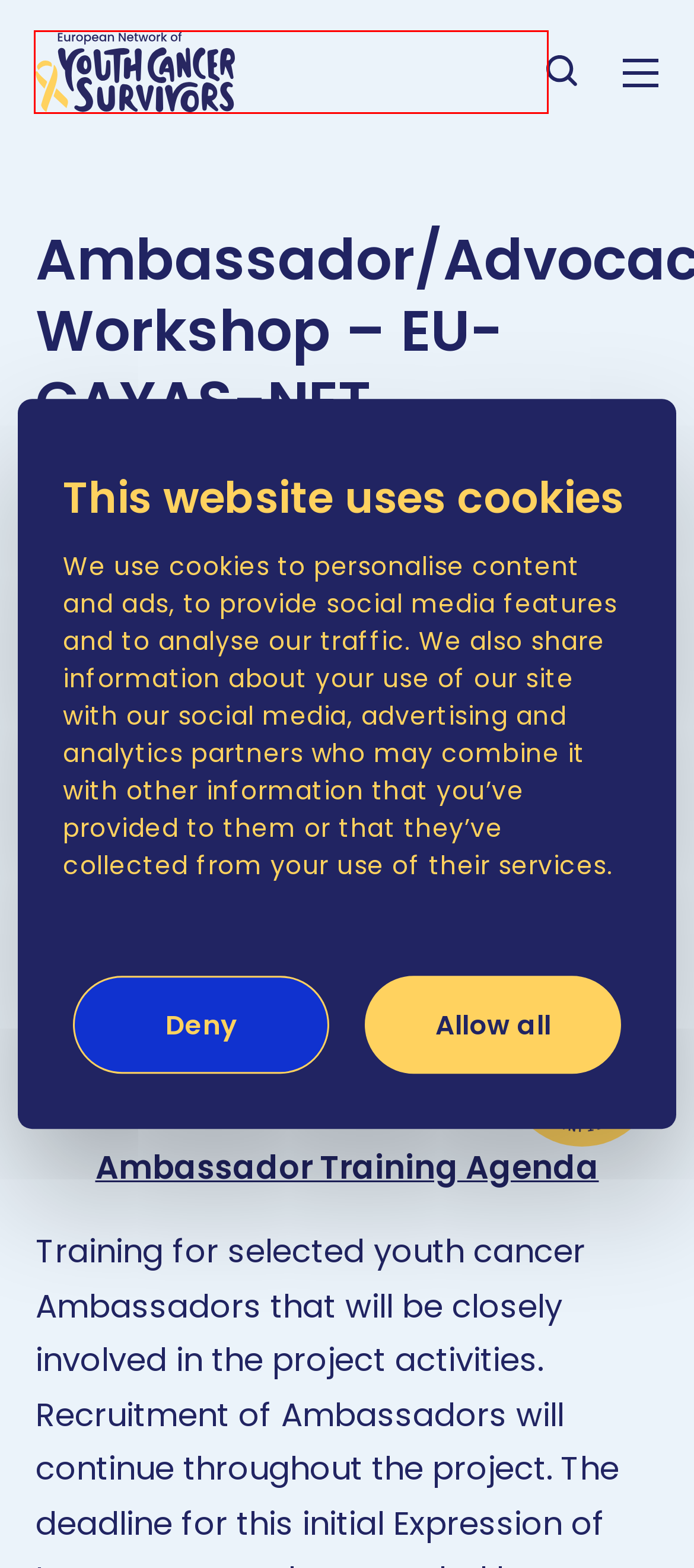Provided is a screenshot of a webpage with a red bounding box around an element. Select the most accurate webpage description for the page that appears after clicking the highlighted element. Here are the candidates:
A. BeatCancer - Youth Cancer Survivors
B. Newsletter - BeatCancer
C. BeatCancer - Youth Cancer Survivors - Community
D. Fundacja Pani Ani - A'YA?! - Polish Network for AYA Survivors
E. BeatCancer - Privacy policy
F. BeatCancer - Youth Cancer Survivors - About us
G. BeatCancer - Youth Cancer Survivors - Resources
H. BeatCancer - Cookies policy

A